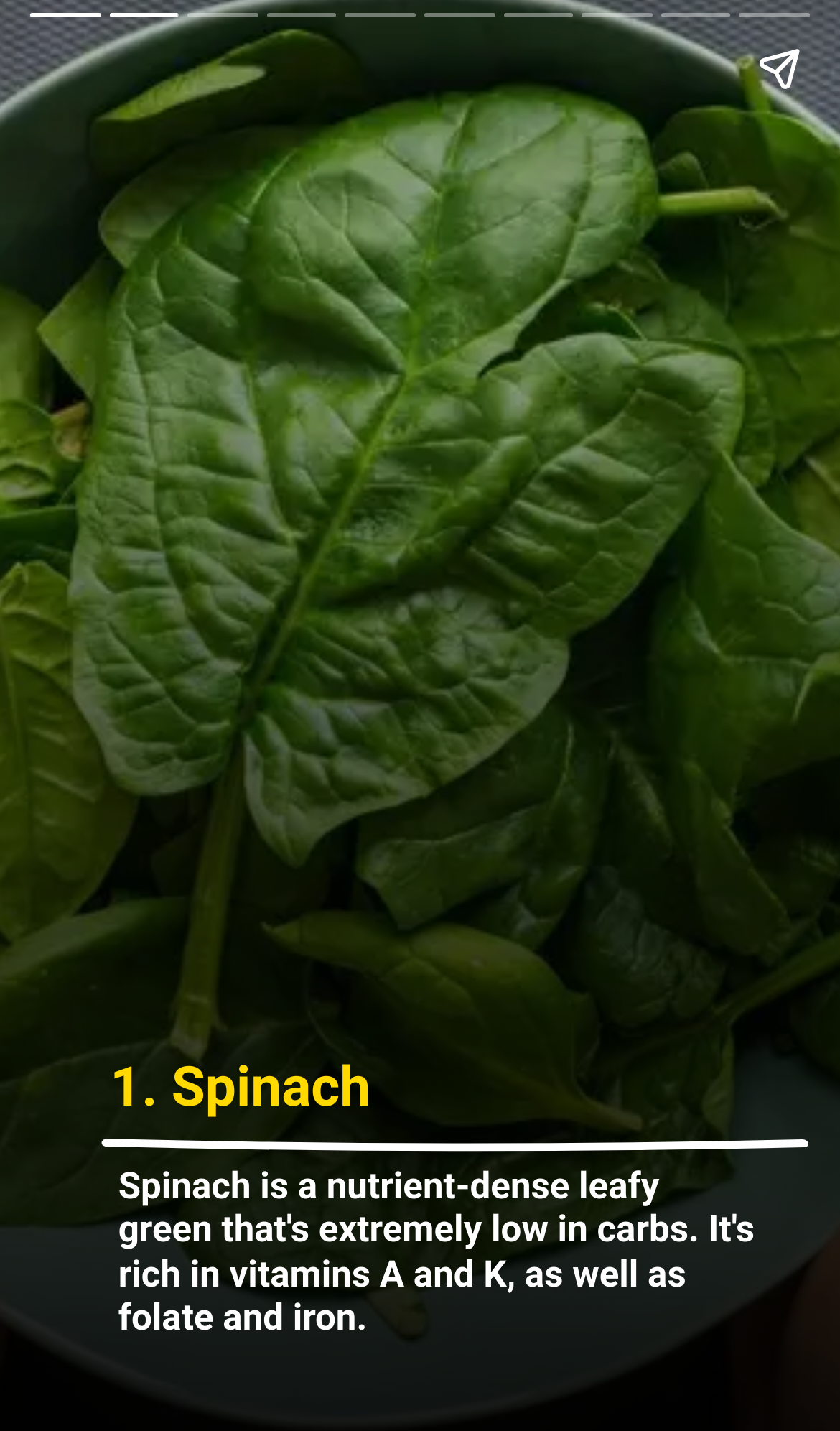Please determine the headline of the webpage and provide its content.

8 Best Low Carb Vegetables Recommended By Dietitians